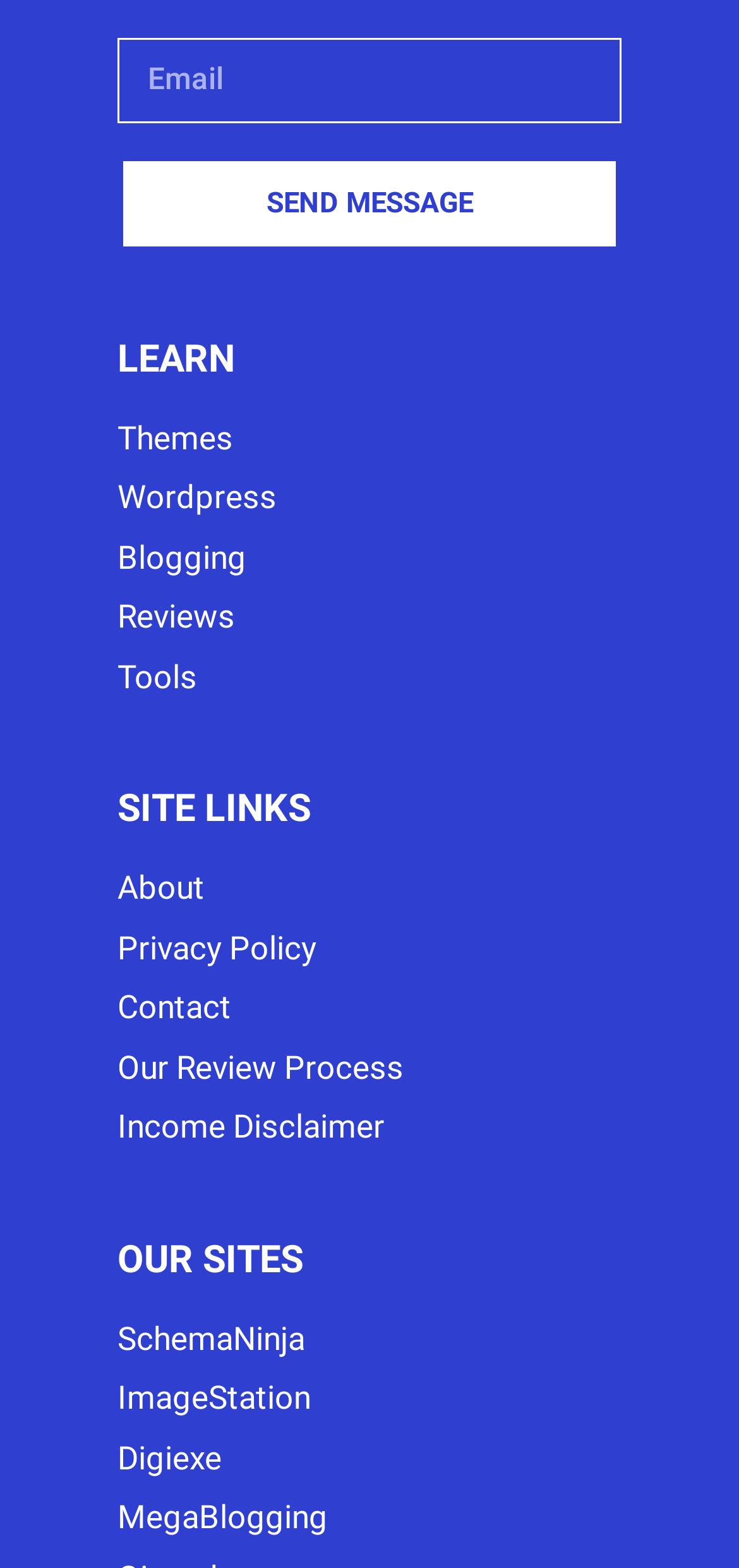Can you specify the bounding box coordinates for the region that should be clicked to fulfill this instruction: "Enter email address".

[0.159, 0.025, 0.841, 0.078]